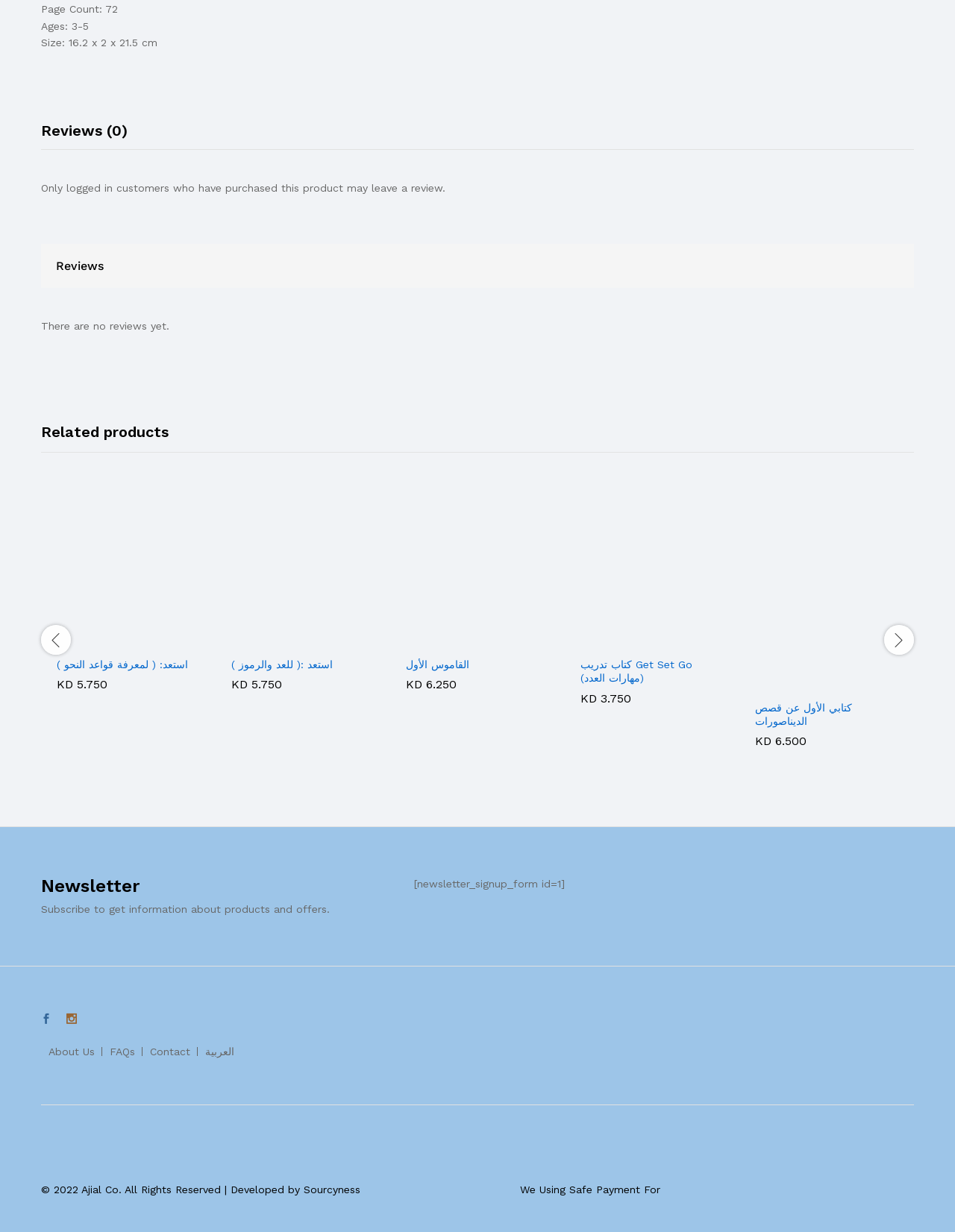From the webpage screenshot, predict the bounding box of the UI element that matches this description: "President's Impact Report 2021-2022".

None